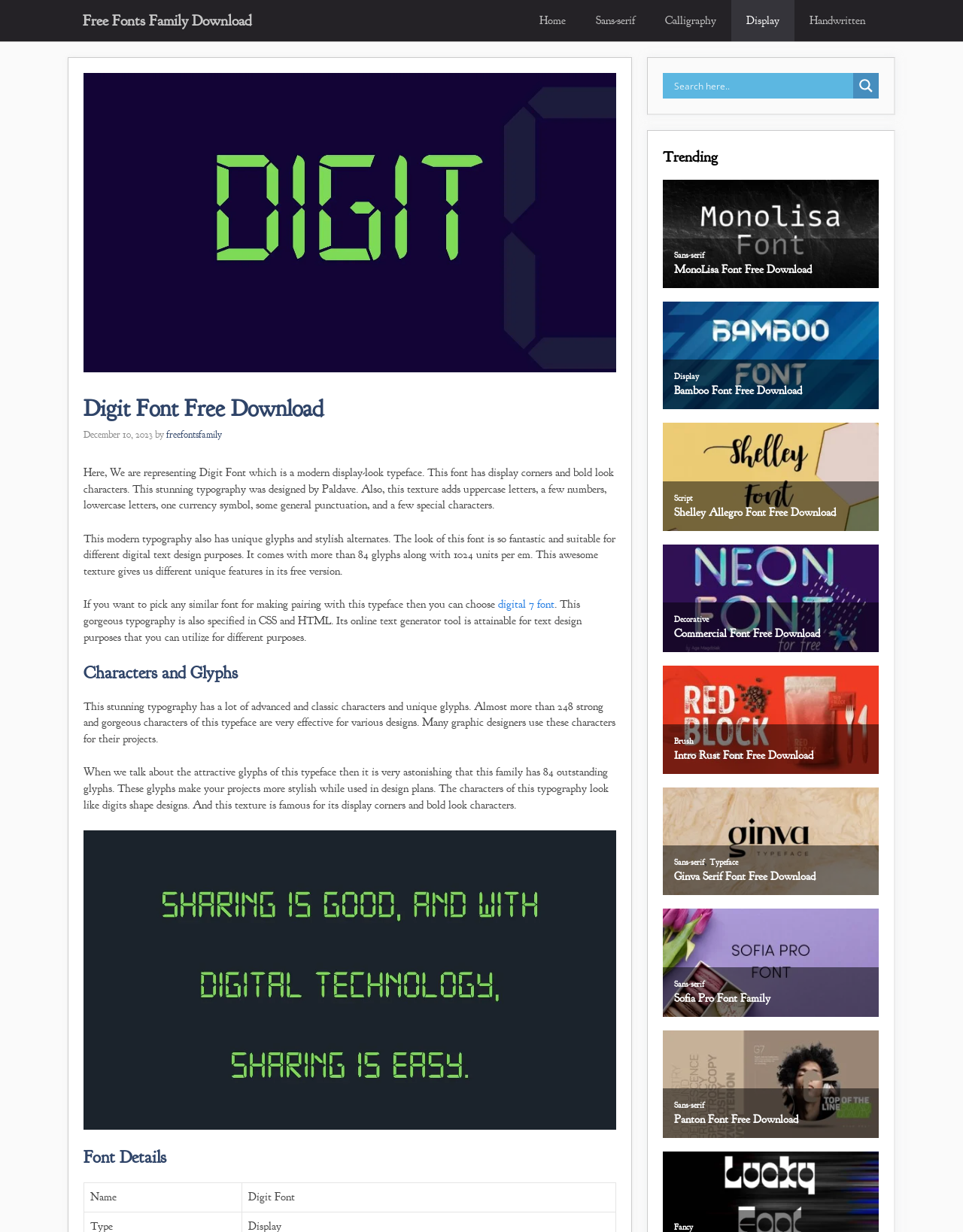Who designed this font?
Look at the image and respond to the question as thoroughly as possible.

The designer of the font can be found in the text 'This stunning typography was designed by Paldave.' which explicitly mentions the designer's name.